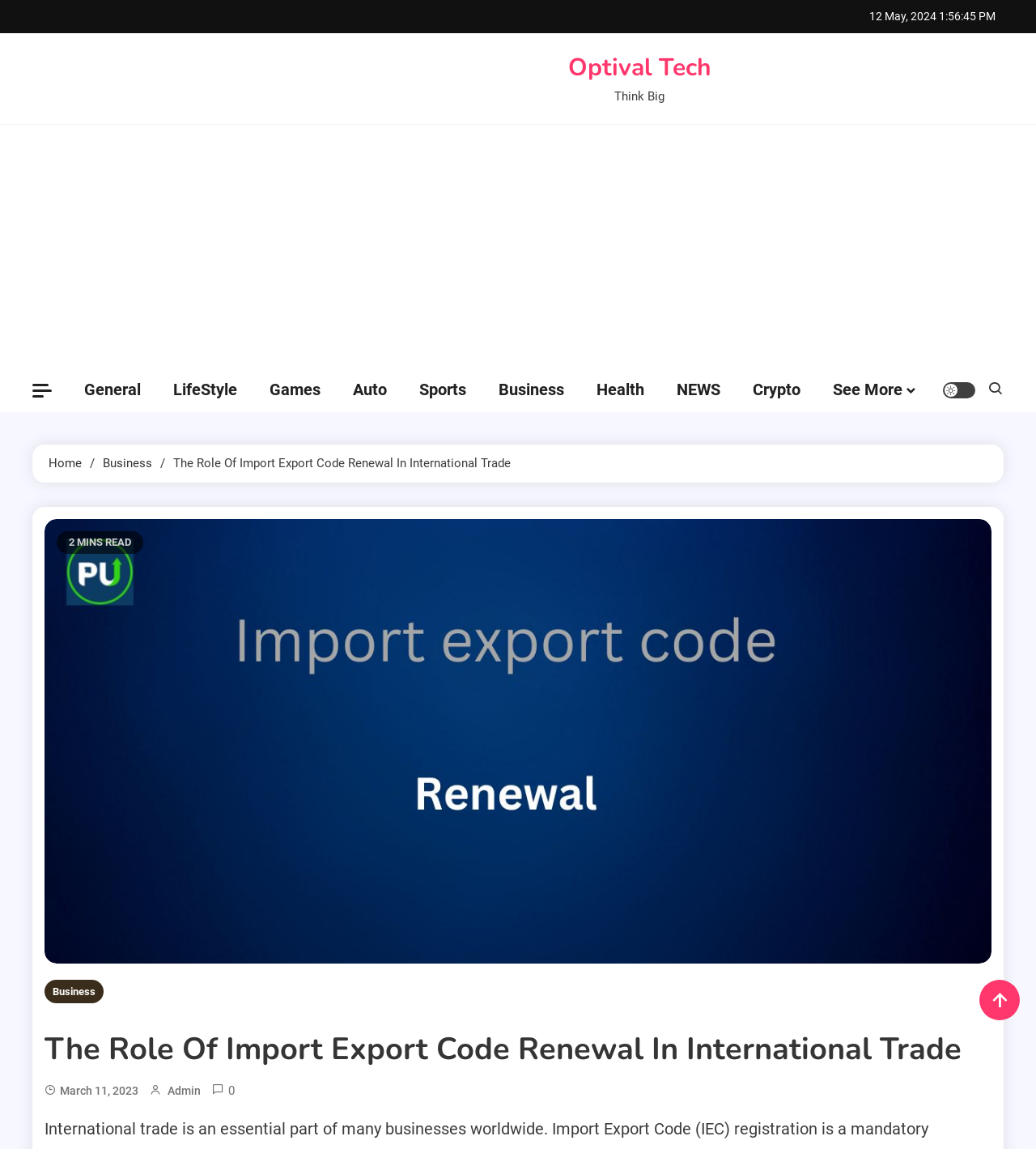What is the topic of the article?
Please provide a detailed and comprehensive answer to the question.

I found the topic of the article by looking at the title of the article, which is 'The Role Of Import Export Code Renewal In International Trade'.